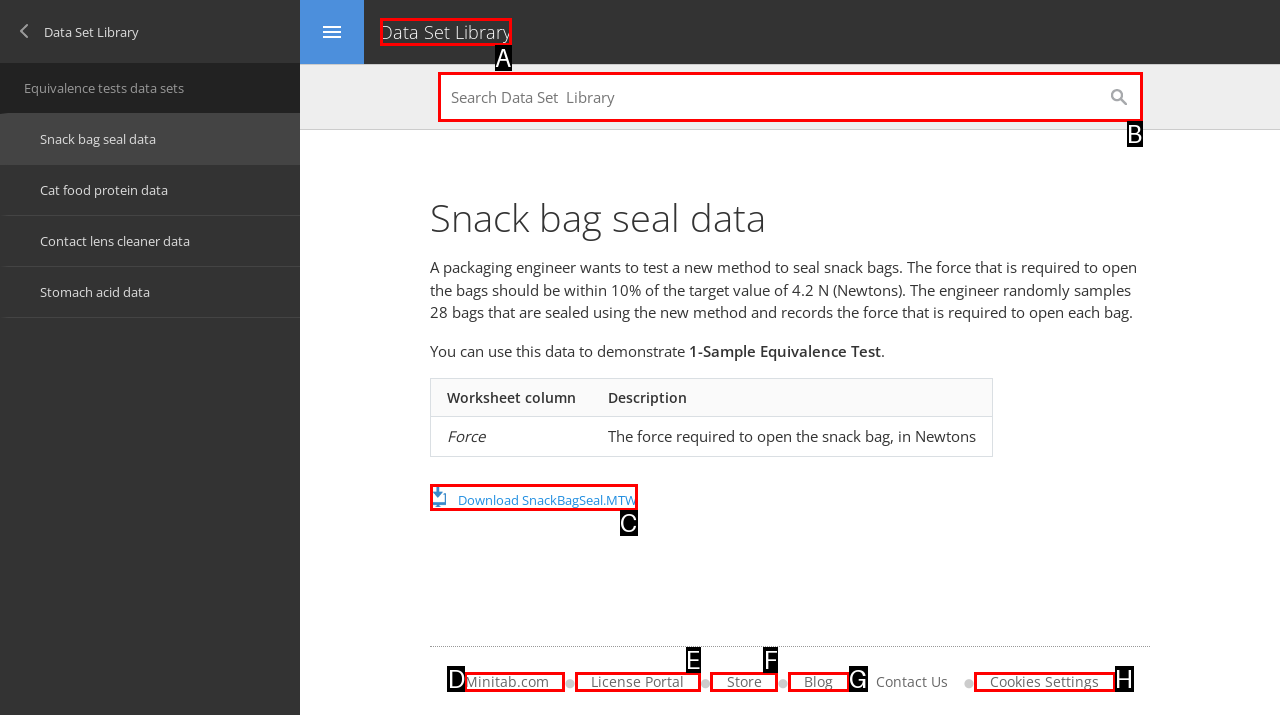Match the following description to the correct HTML element: Back to News Indicate your choice by providing the letter.

None